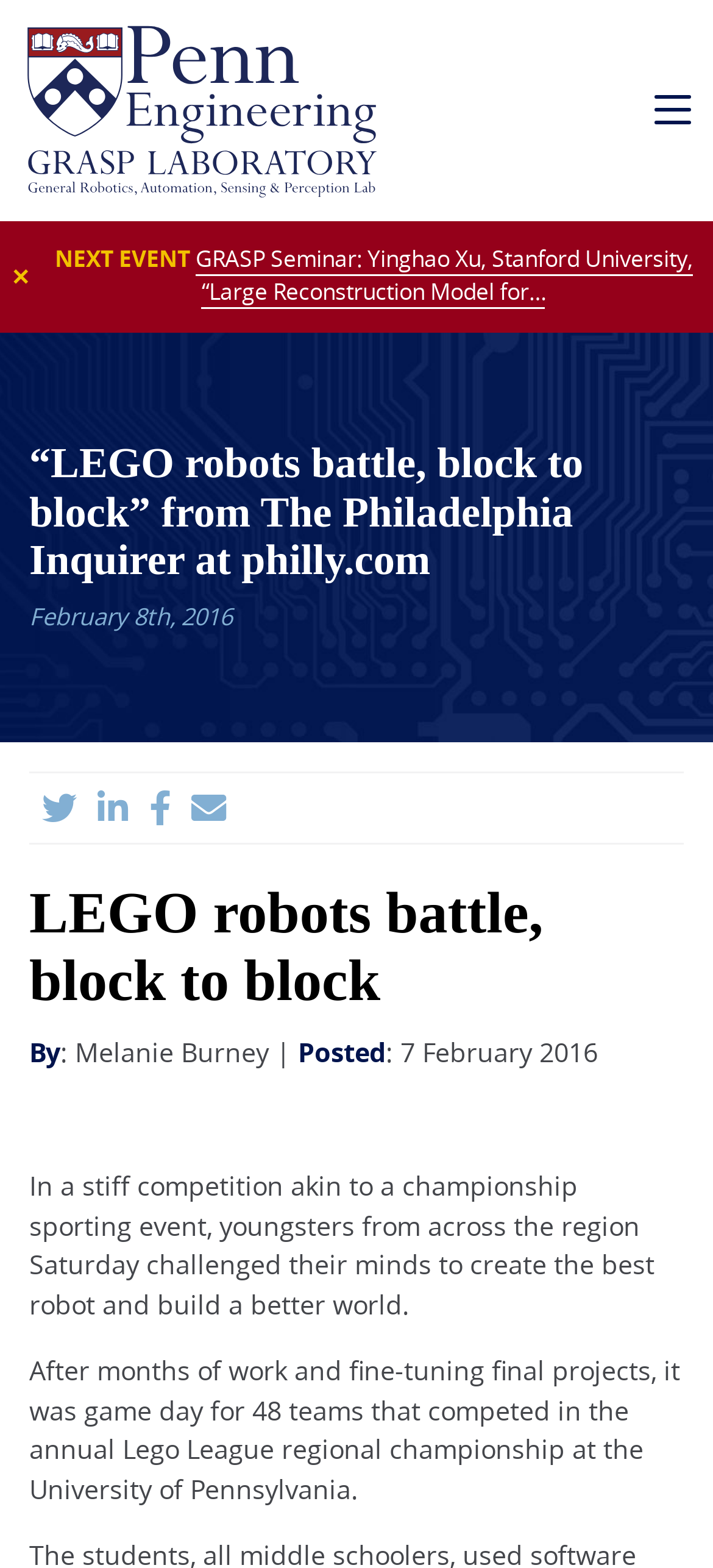How many teams competed in the Lego League regional championship?
Based on the image, answer the question in a detailed manner.

The number of teams can be found in the text '48 teams that competed in the annual Lego League regional championship at the University of Pennsylvania.' which is located in the main content of the webpage.